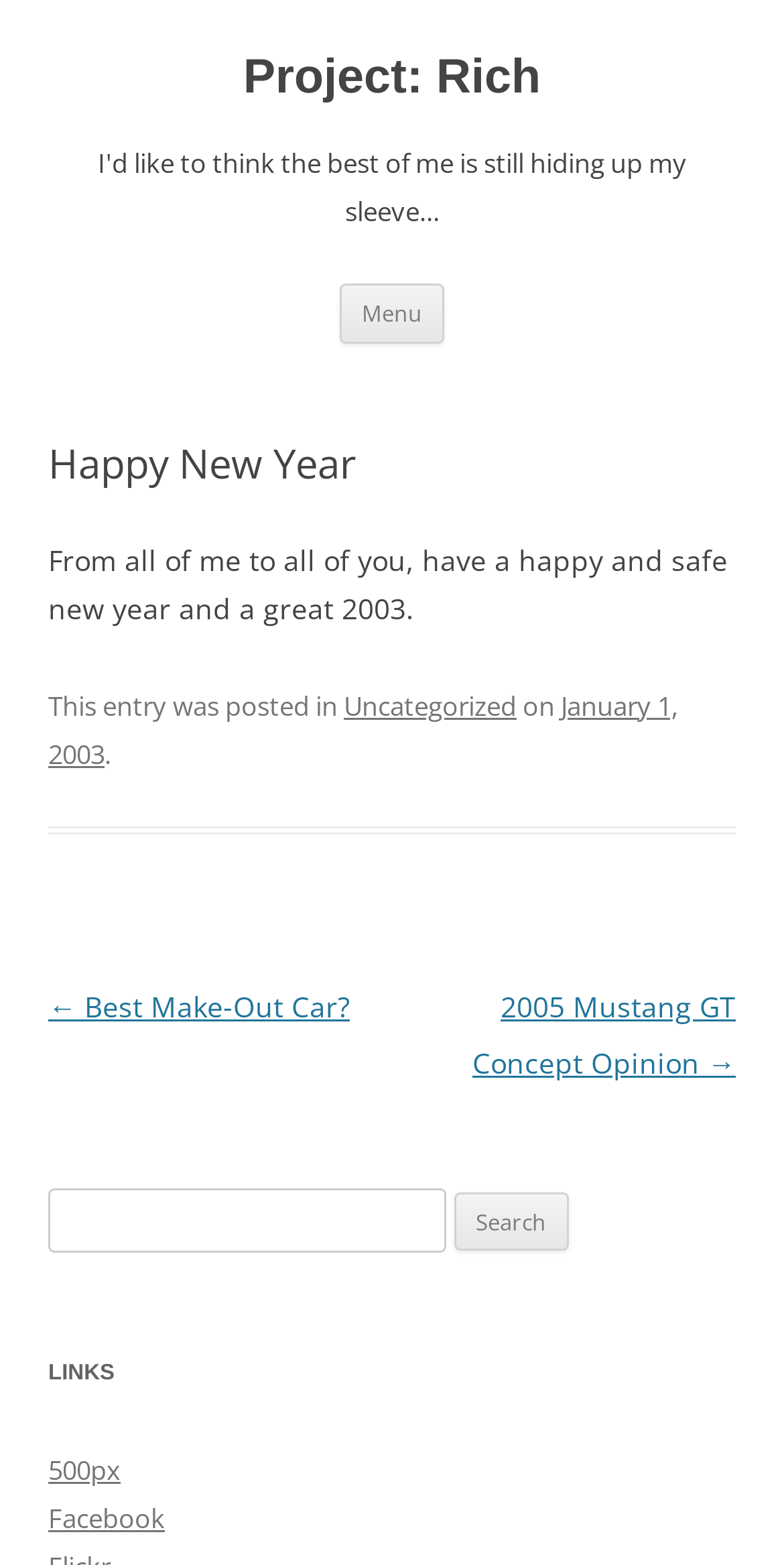What is the author's New Year wish?
Refer to the image and provide a detailed answer to the question.

The author's New Year wish can be found in the article section, where it says 'From all of me to all of you, have a happy and safe new year and a great 2003.' This suggests that the author is wishing their readers a happy and safe new year.